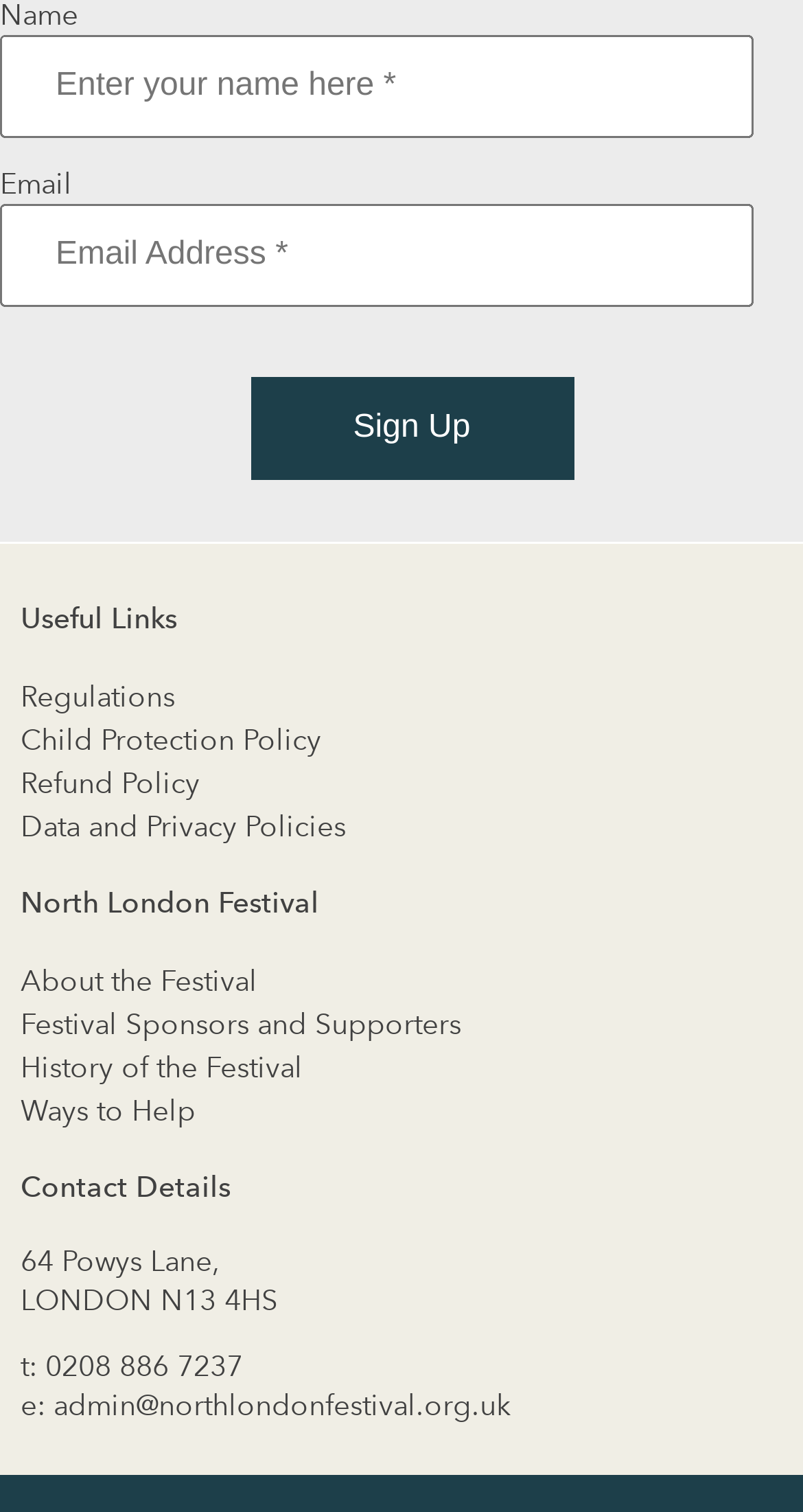Reply to the question with a brief word or phrase: How many links are under the 'Useful Links' heading?

4